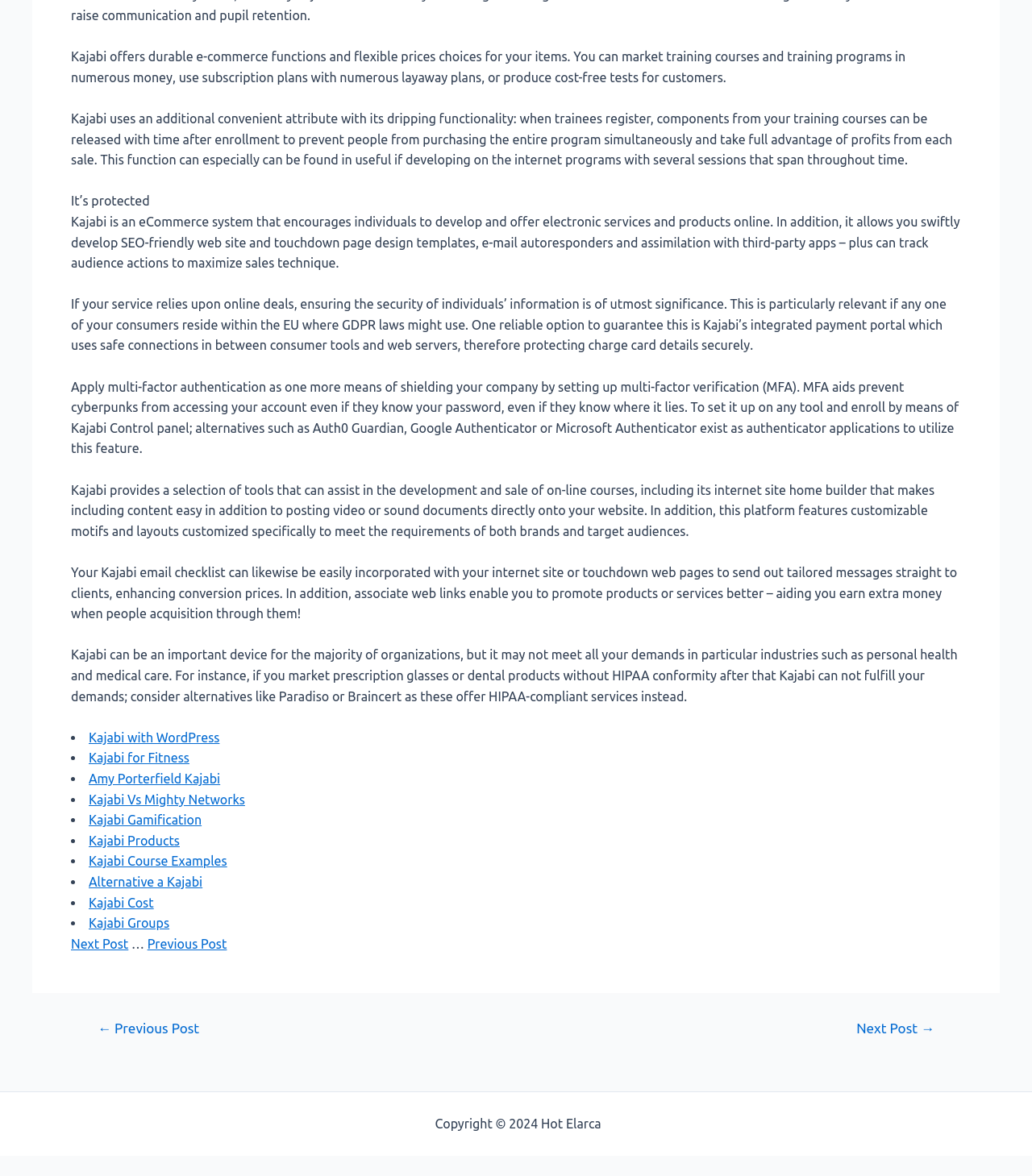Please find the bounding box coordinates of the element that must be clicked to perform the given instruction: "View the sitemap". The coordinates should be four float numbers from 0 to 1, i.e., [left, top, right, bottom].

[0.585, 0.949, 0.632, 0.961]